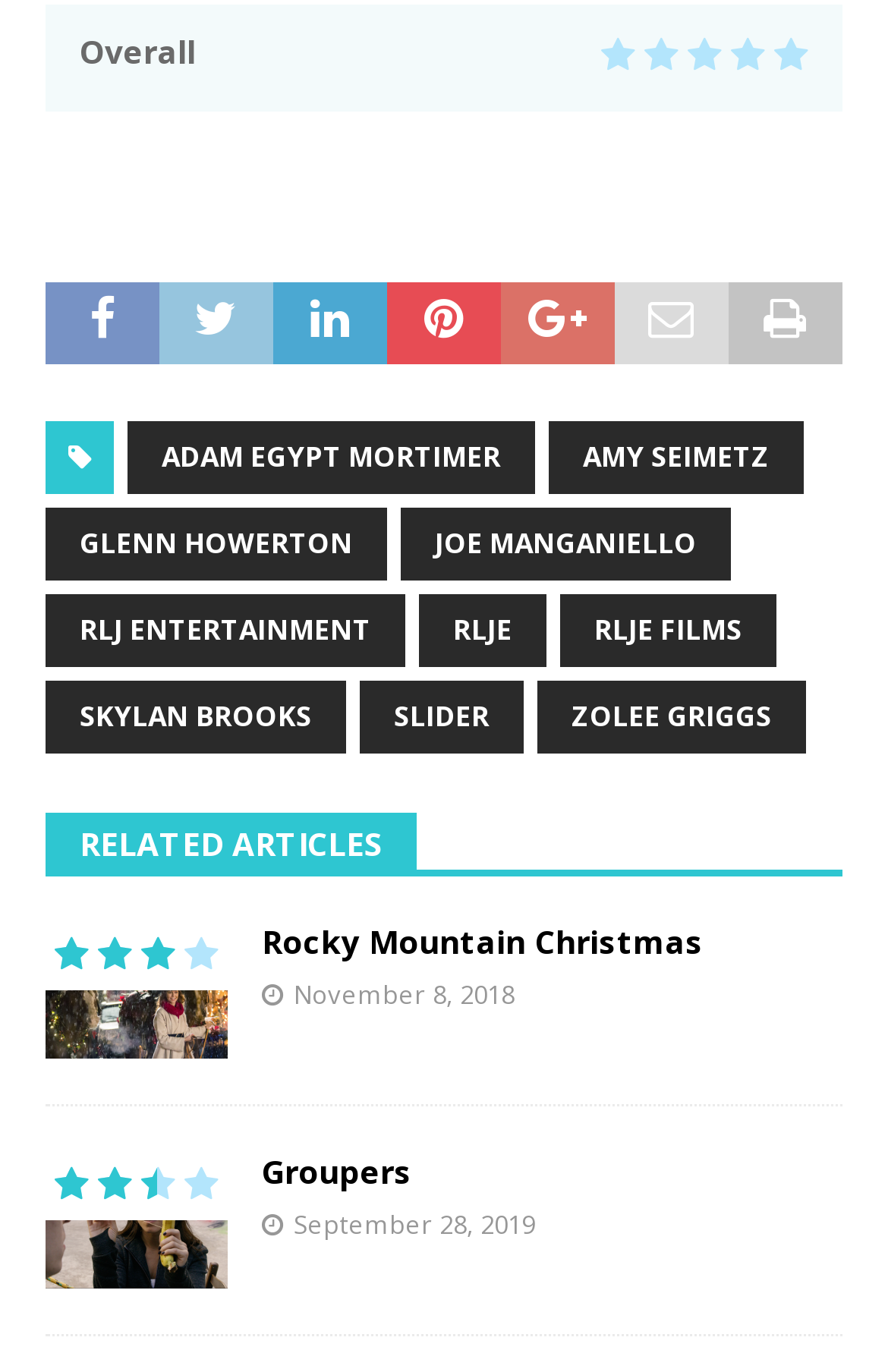Please find the bounding box coordinates of the element that must be clicked to perform the given instruction: "Click on the link to RLJE FILMS". The coordinates should be four float numbers from 0 to 1, i.e., [left, top, right, bottom].

[0.631, 0.433, 0.874, 0.486]